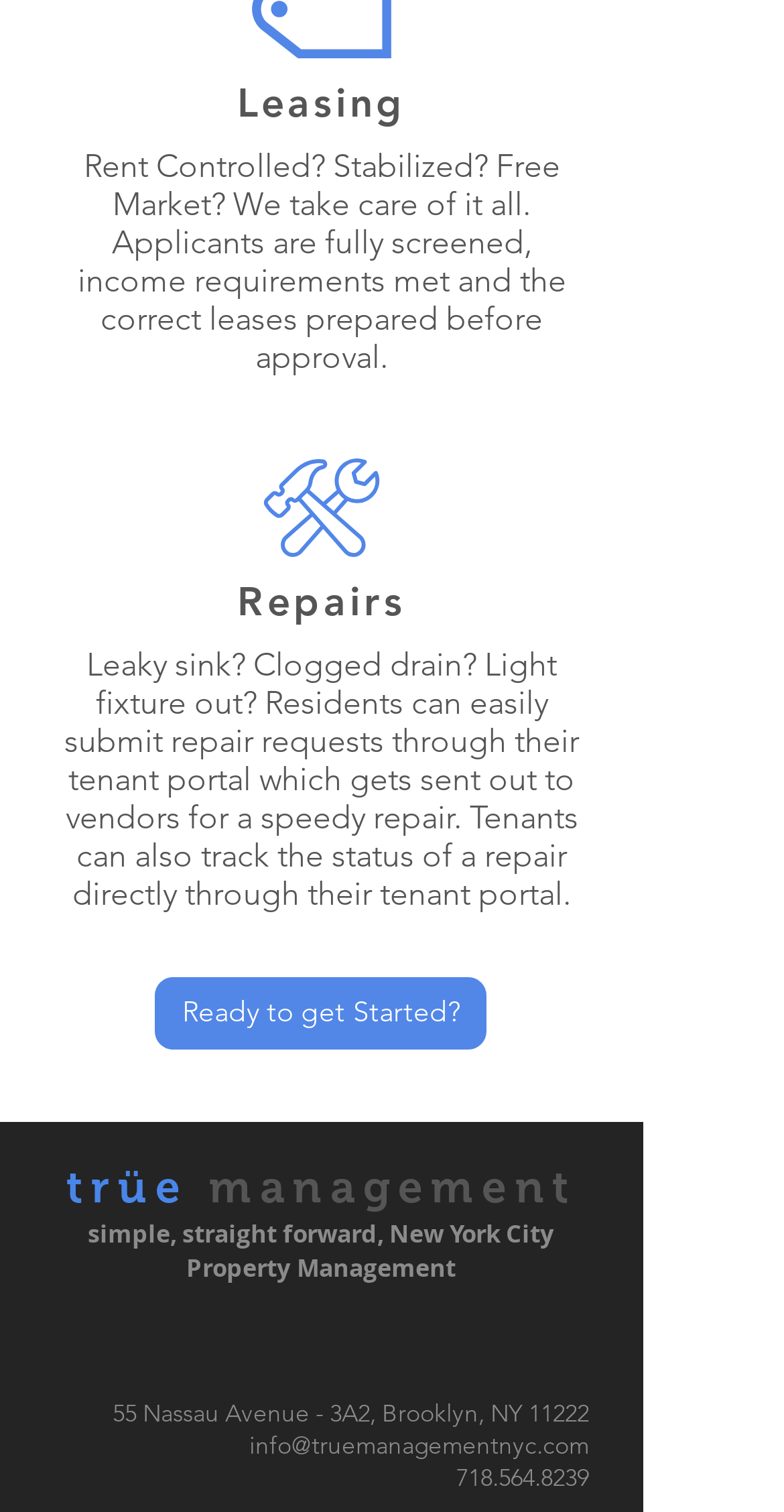Give a concise answer using one word or a phrase to the following question:
What is the contact email of trüe management?

info@truemanagementnyc.com